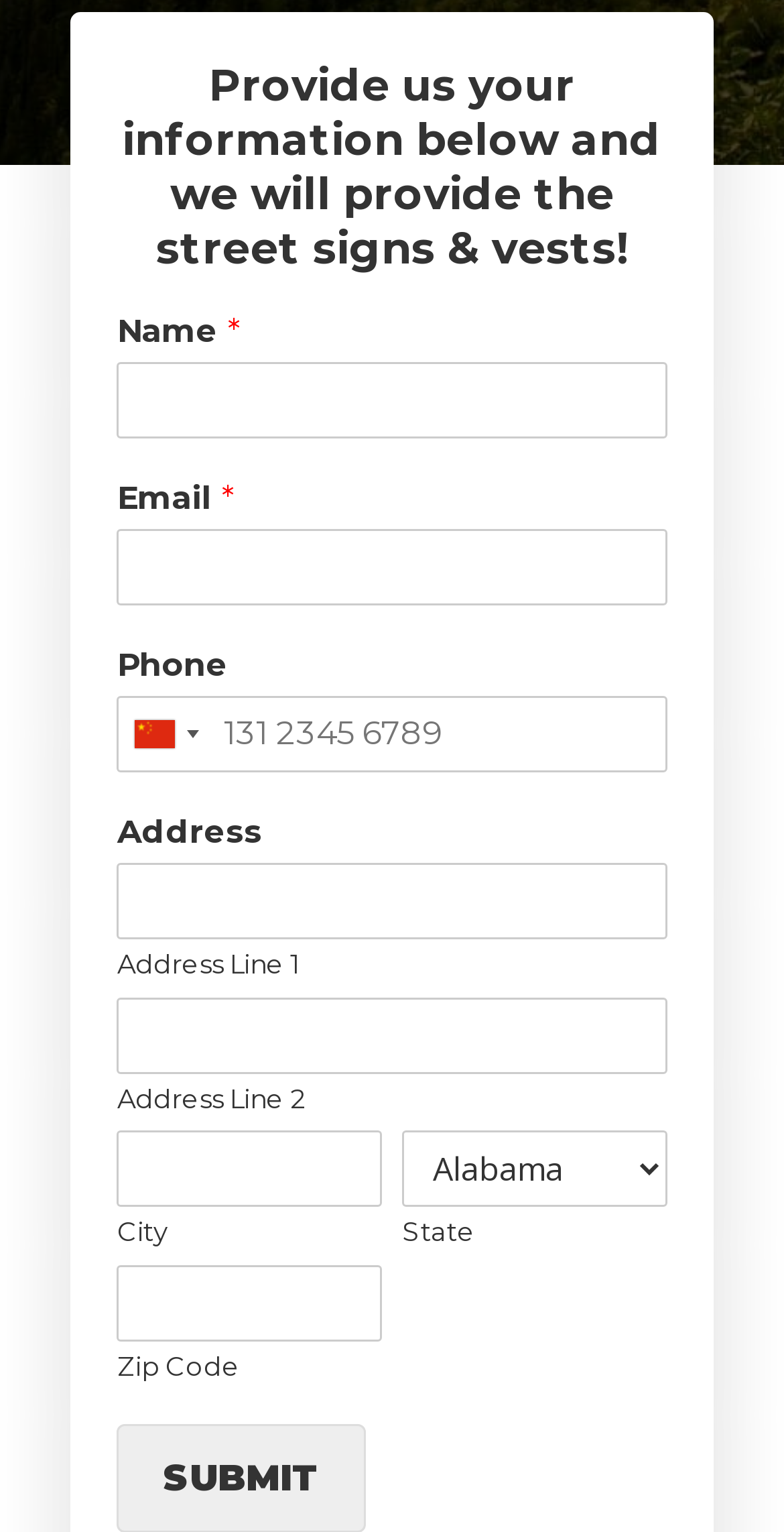Give a one-word or one-phrase response to the question: 
Is the email field required?

Yes